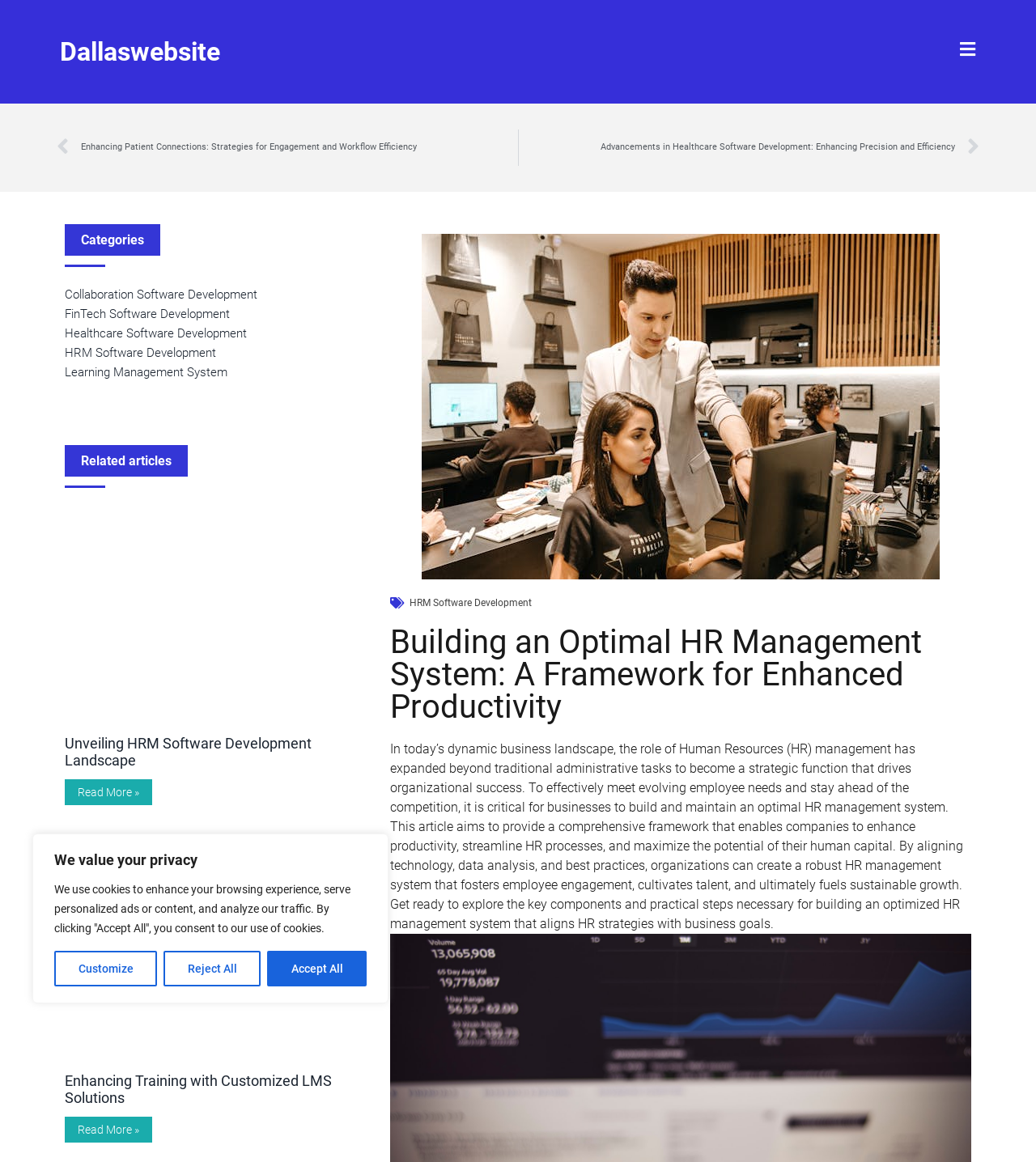Pinpoint the bounding box coordinates for the area that should be clicked to perform the following instruction: "Click the 'Prev' link".

[0.055, 0.111, 0.5, 0.143]